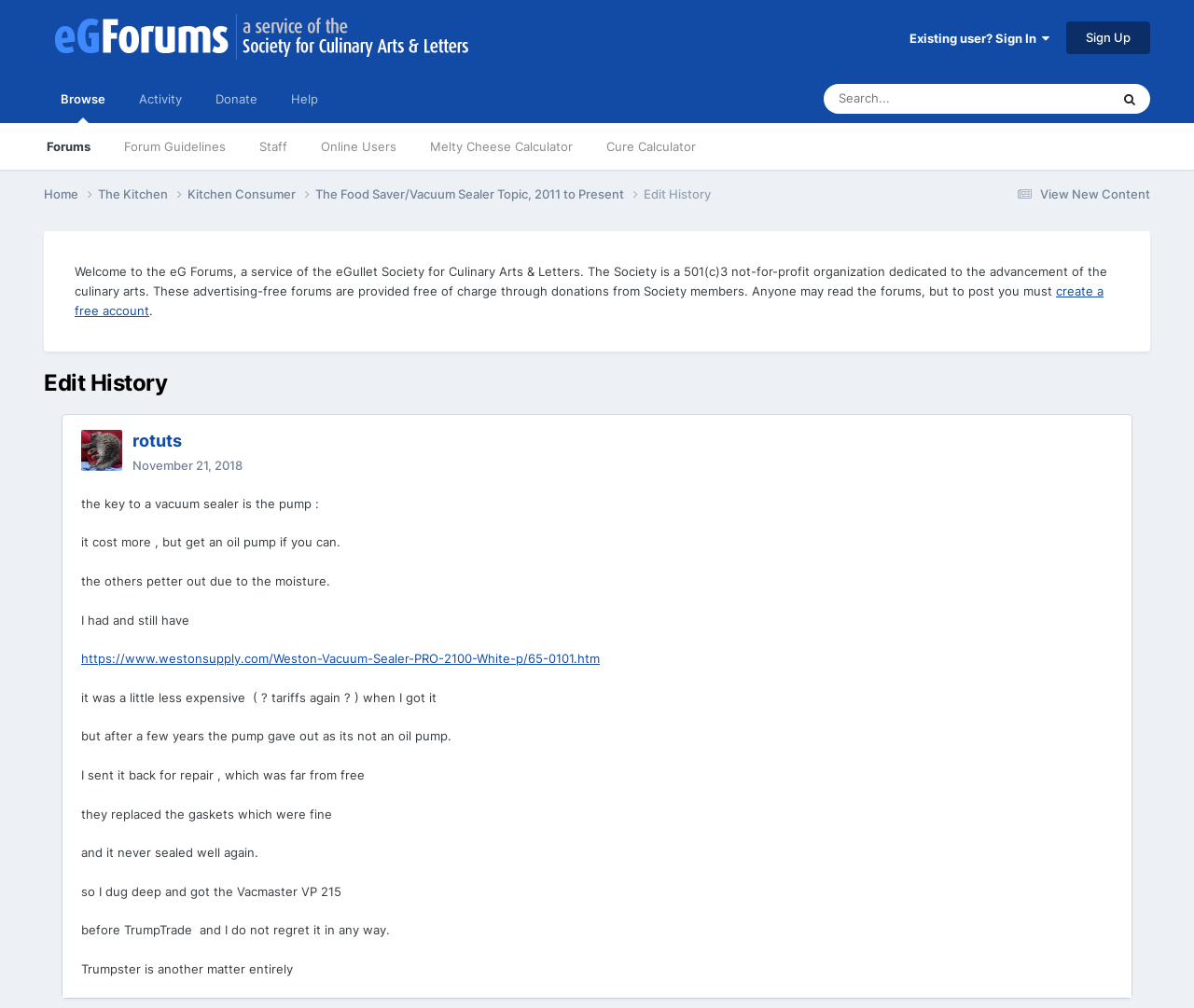Please determine the bounding box coordinates of the section I need to click to accomplish this instruction: "Filter by Global".

None